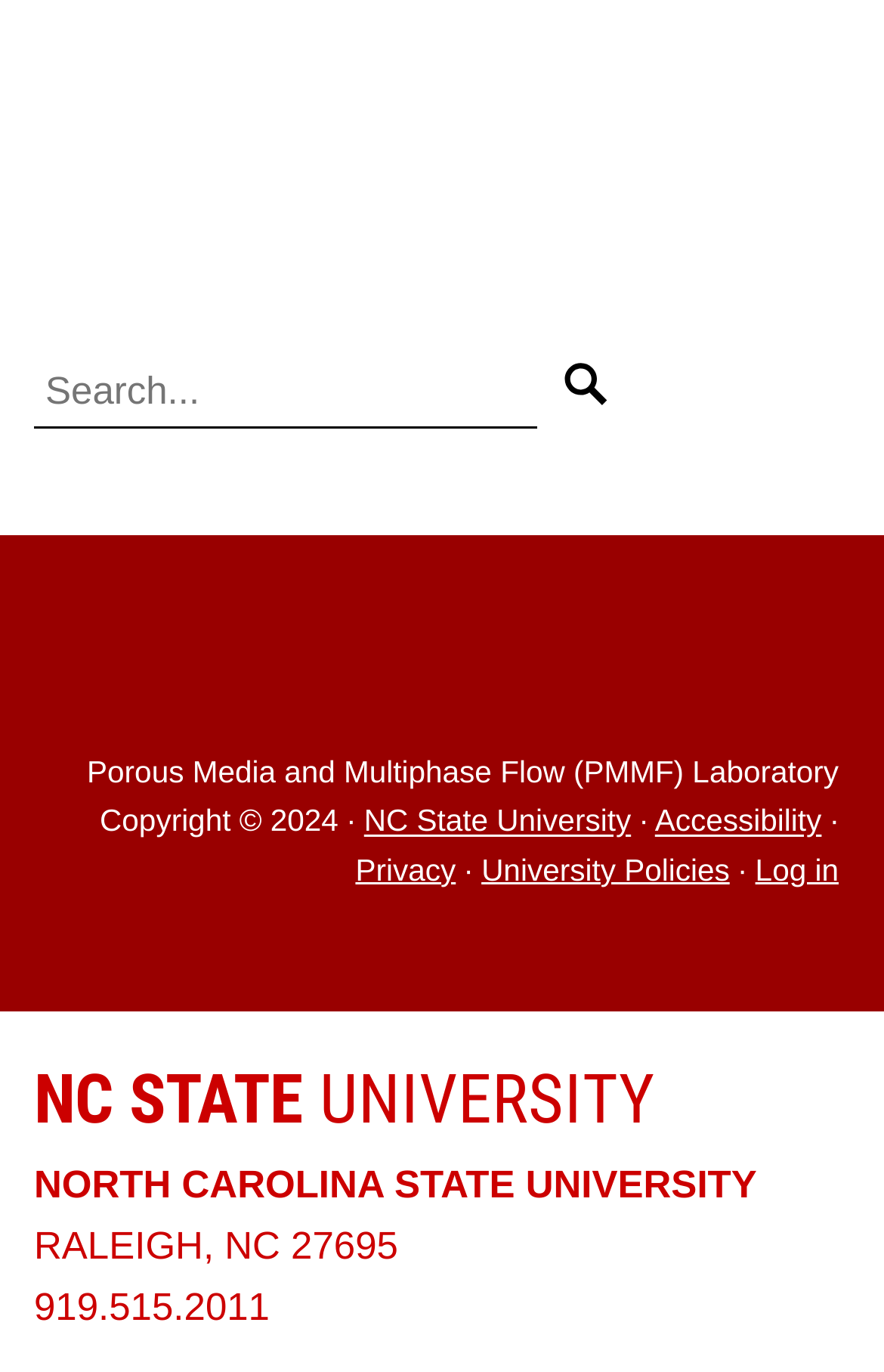Give a concise answer using one word or a phrase to the following question:
What is the name of the laboratory?

Porous Media and Multiphase Flow Laboratory